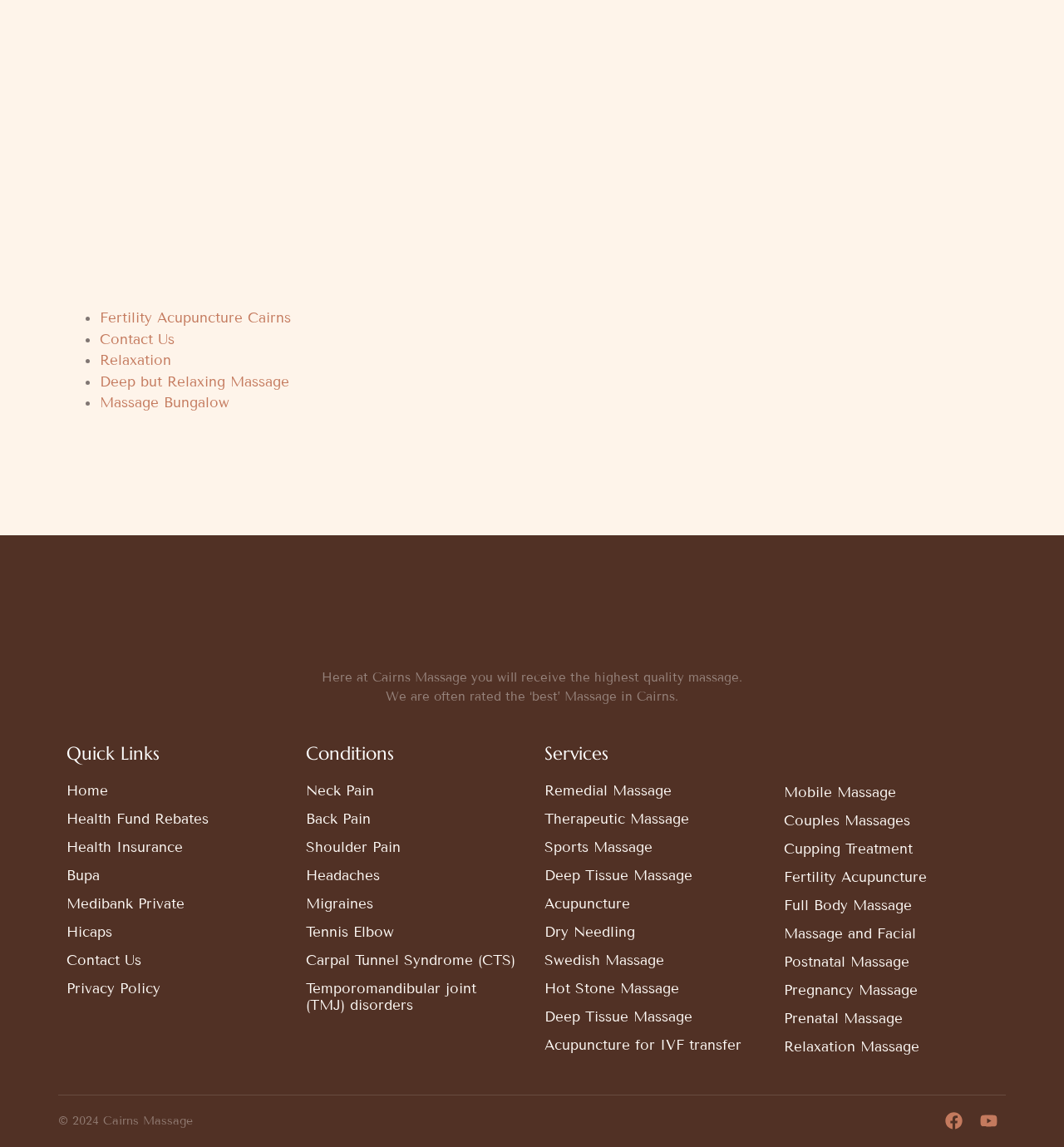Please determine the bounding box coordinates, formatted as (top-left x, top-left y, bottom-right x, bottom-right y), with all values as floating point numbers between 0 and 1. Identify the bounding box of the region described as: Relaxation

[0.094, 0.307, 0.161, 0.322]